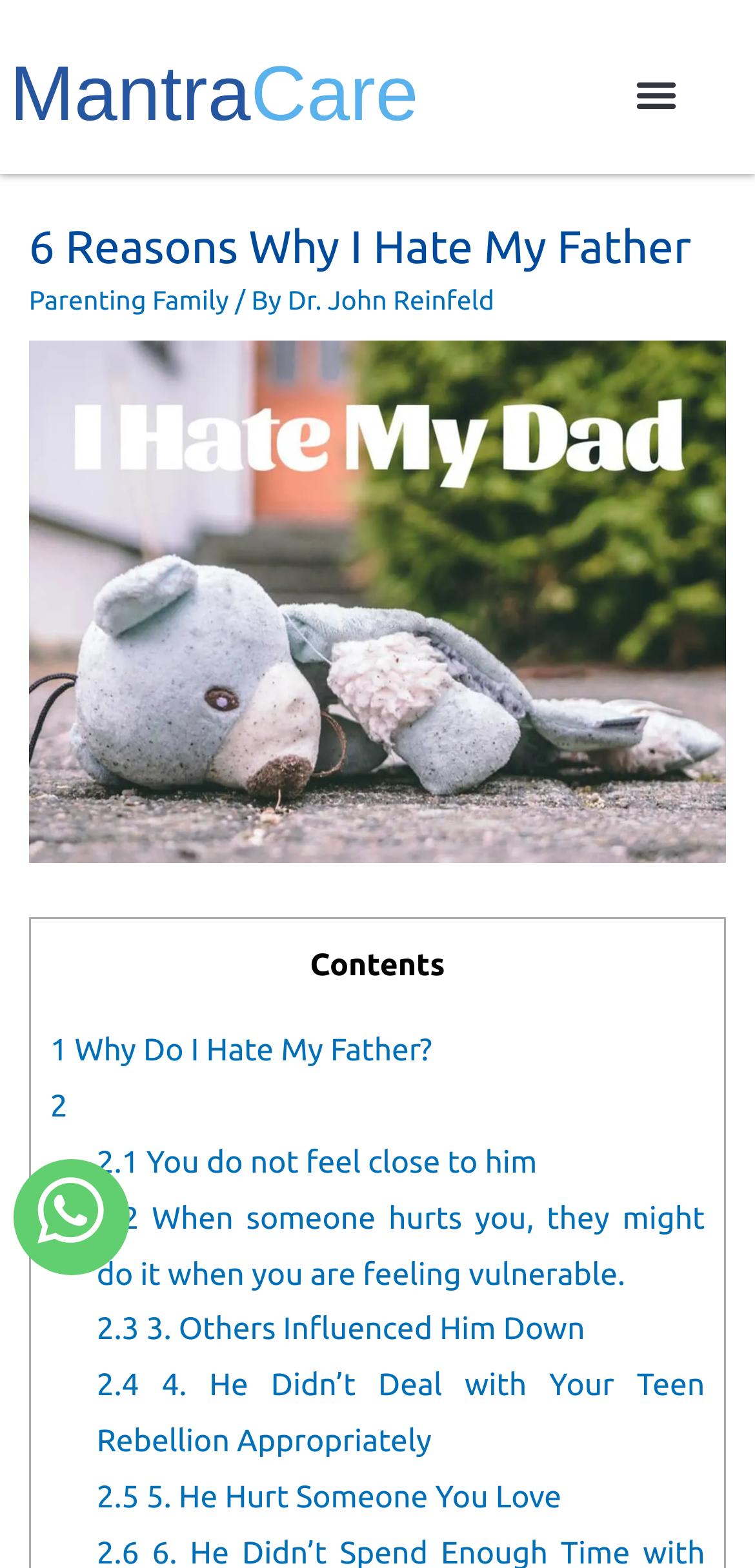Please identify the bounding box coordinates of the element's region that should be clicked to execute the following instruction: "Go to the 'Parenting Family' page". The bounding box coordinates must be four float numbers between 0 and 1, i.e., [left, top, right, bottom].

[0.038, 0.182, 0.303, 0.201]